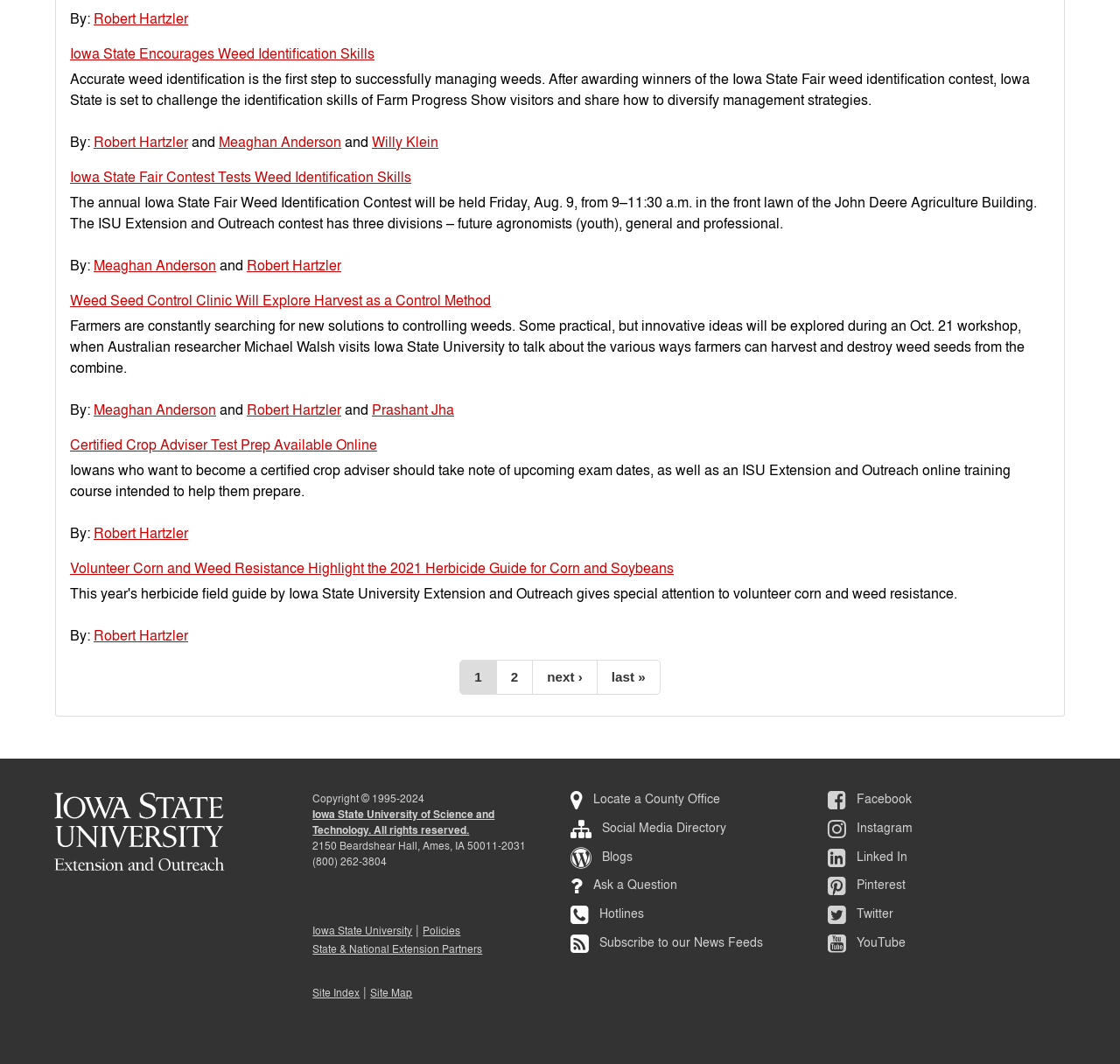Please identify the coordinates of the bounding box that should be clicked to fulfill this instruction: "Read the article by Robert Hartzler and Meaghan Anderson".

[0.084, 0.124, 0.168, 0.142]